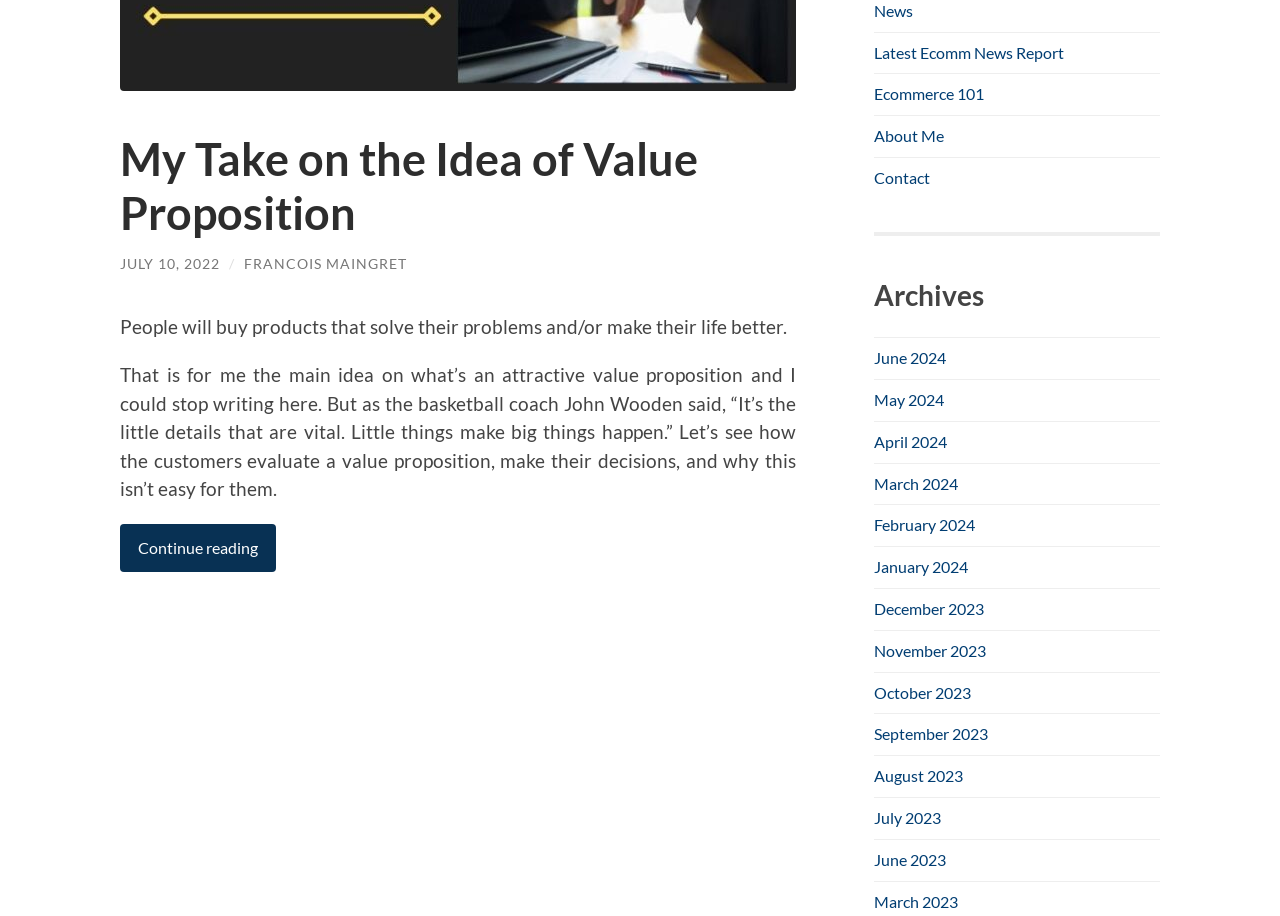Using the image as a reference, answer the following question in as much detail as possible:
What is the date of the article?

The date of the article can be found in the link element with the text 'JULY 10, 2022' located at the top of the webpage, next to the author's name.